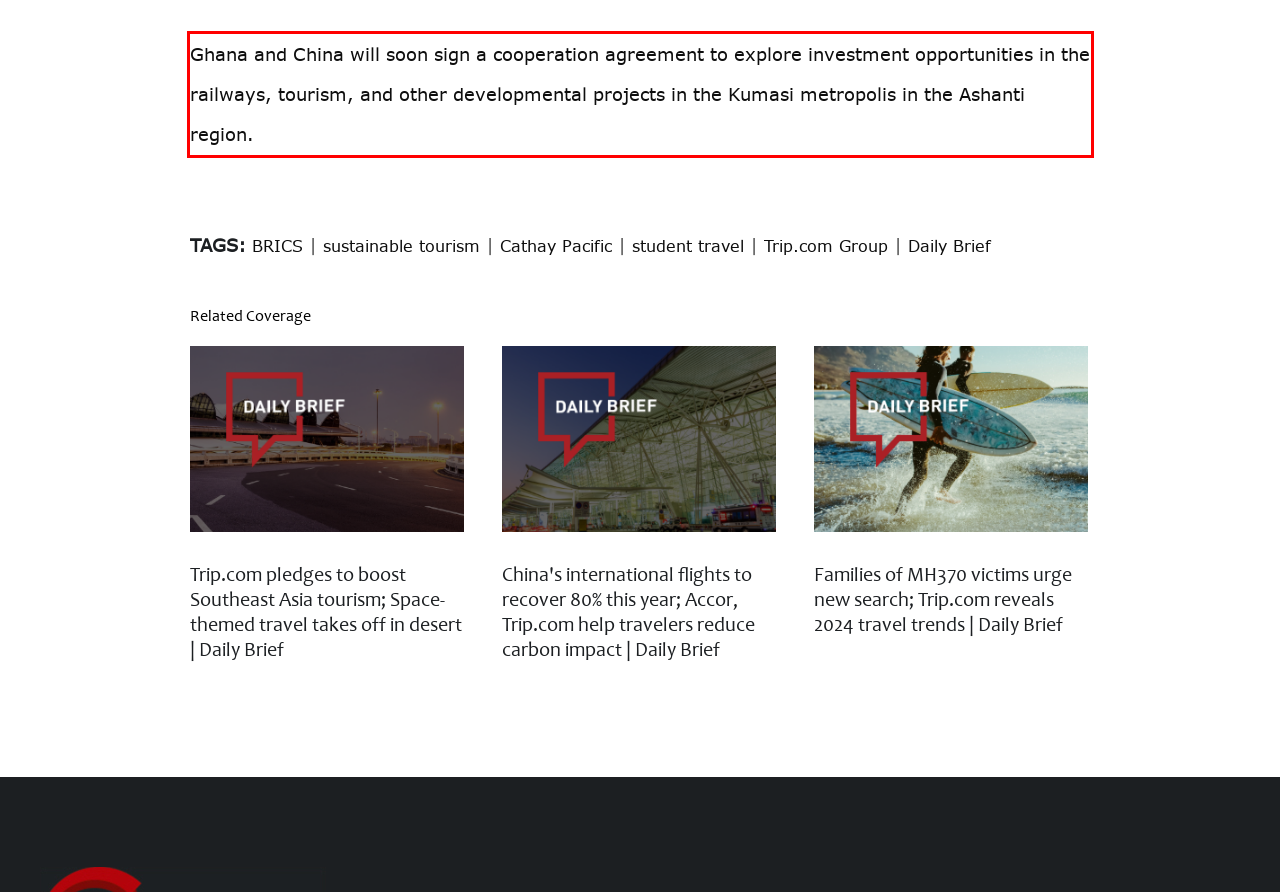Given a webpage screenshot, locate the red bounding box and extract the text content found inside it.

Ghana and China will soon sign a cooperation agreement to explore investment opportunities in the railways, tourism, and other developmental projects in the Kumasi metropolis in the Ashanti region.